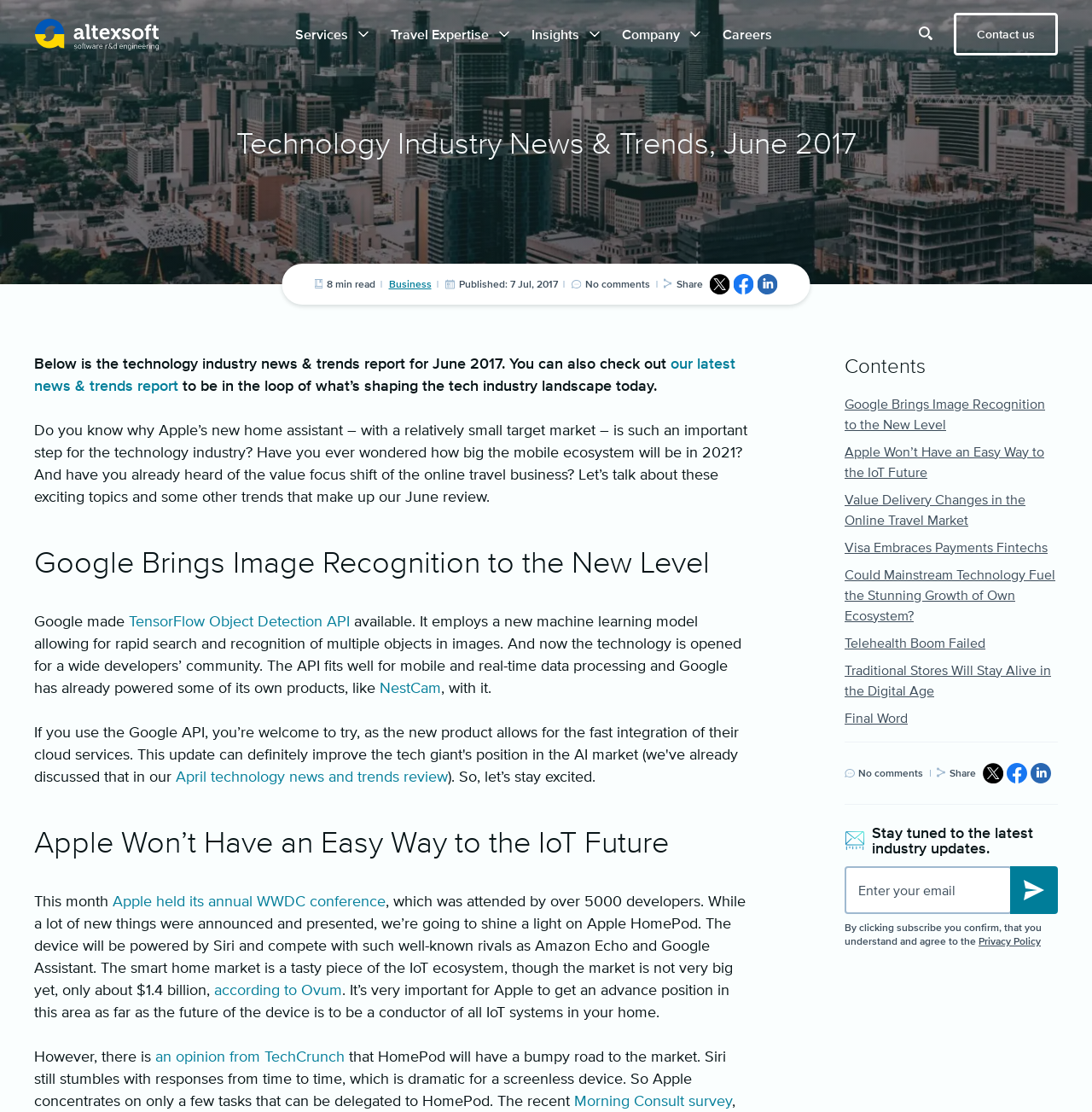Please reply to the following question using a single word or phrase: 
What is the topic of the news and trends report?

Technology industry